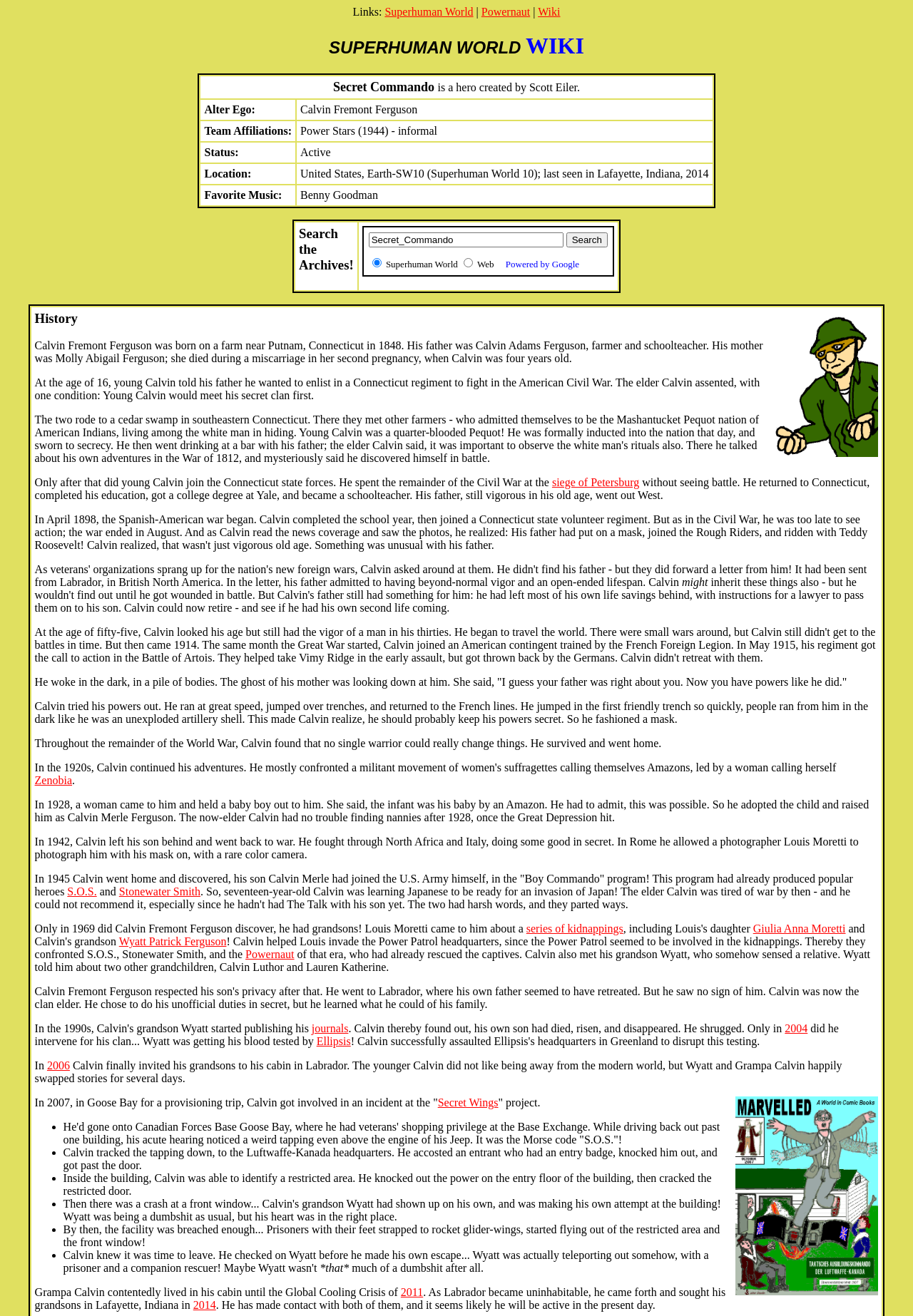Locate the bounding box coordinates of the element that should be clicked to execute the following instruction: "View the 'FASHION' category".

None